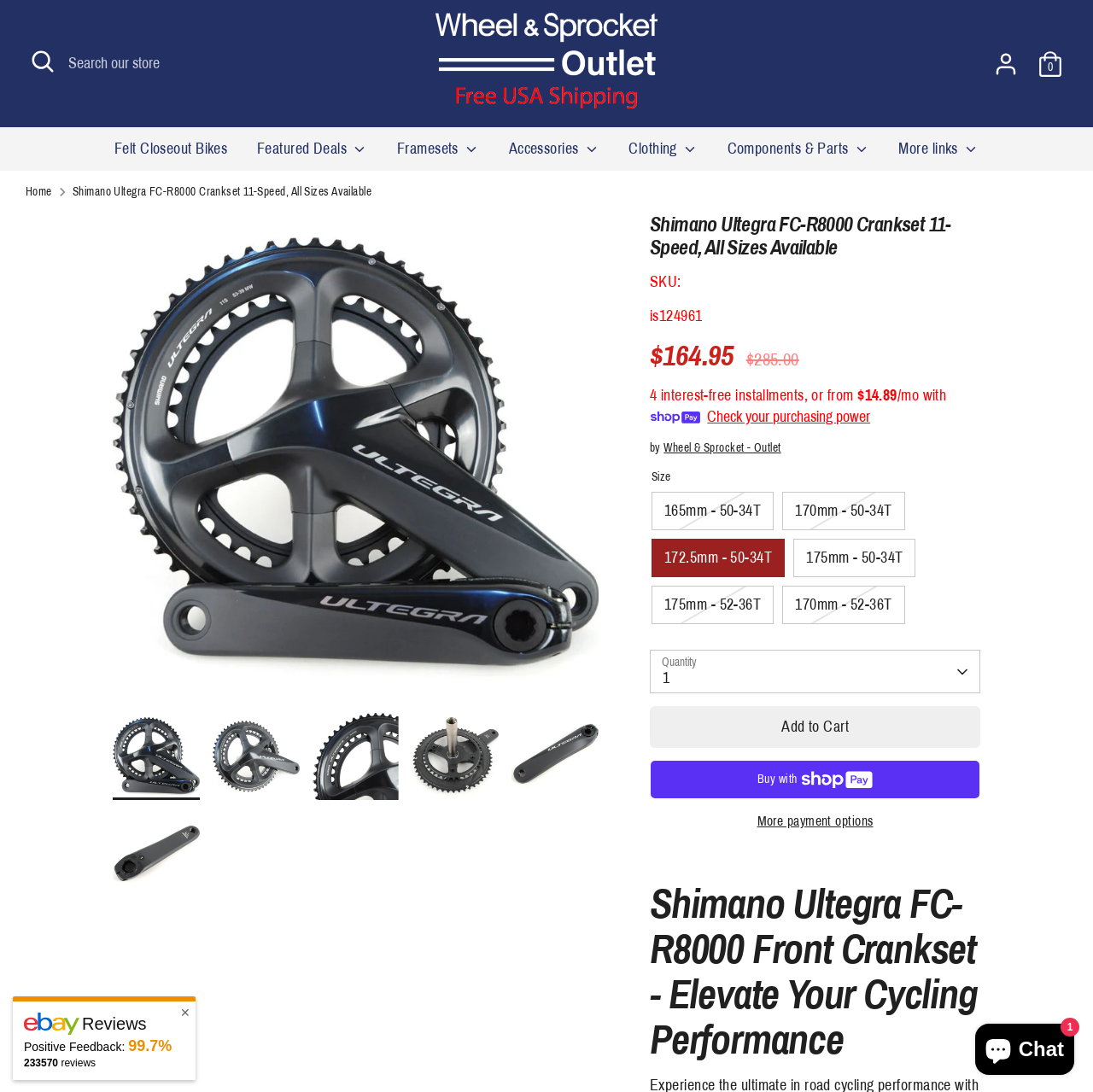Could you highlight the region that needs to be clicked to execute the instruction: "Add to Cart"?

[0.595, 0.647, 0.896, 0.684]